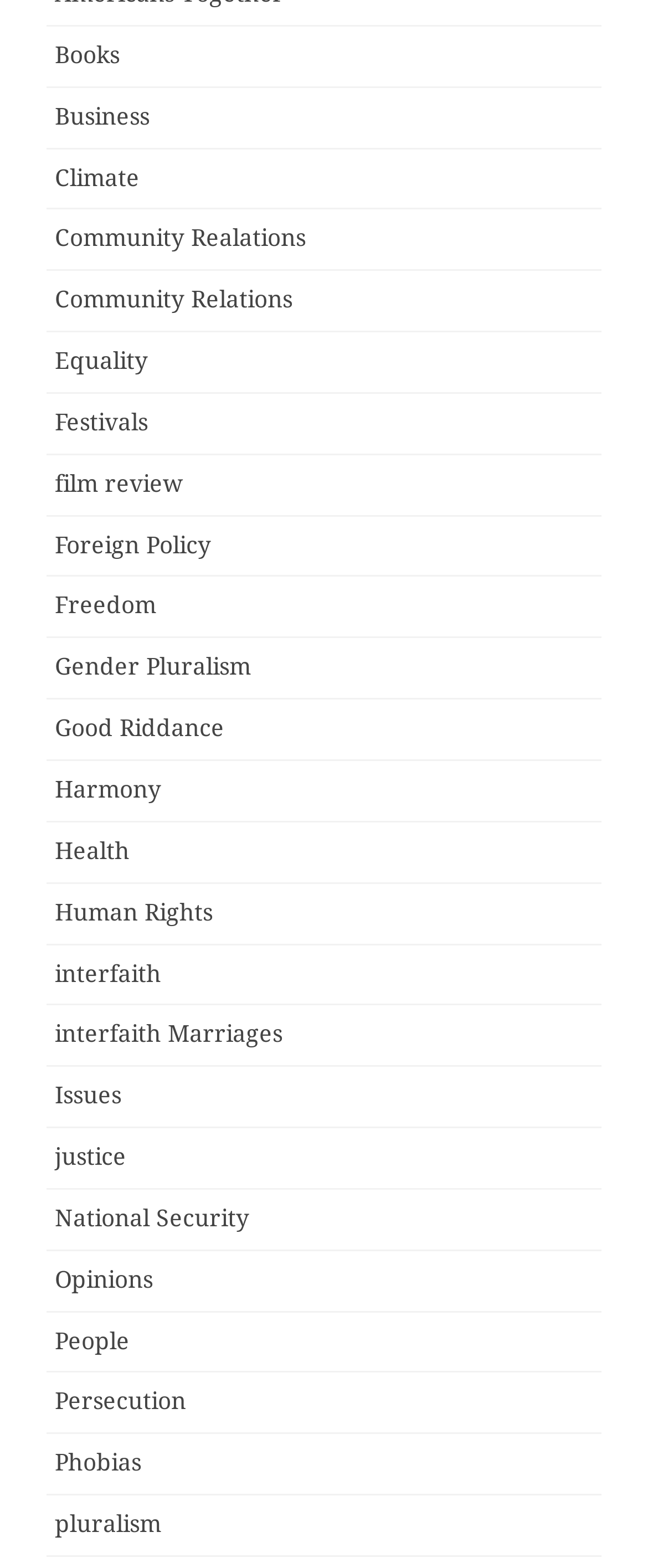Please find the bounding box coordinates of the element that needs to be clicked to perform the following instruction: "Explore the 'Festivals' section". The bounding box coordinates should be four float numbers between 0 and 1, represented as [left, top, right, bottom].

[0.085, 0.261, 0.228, 0.278]